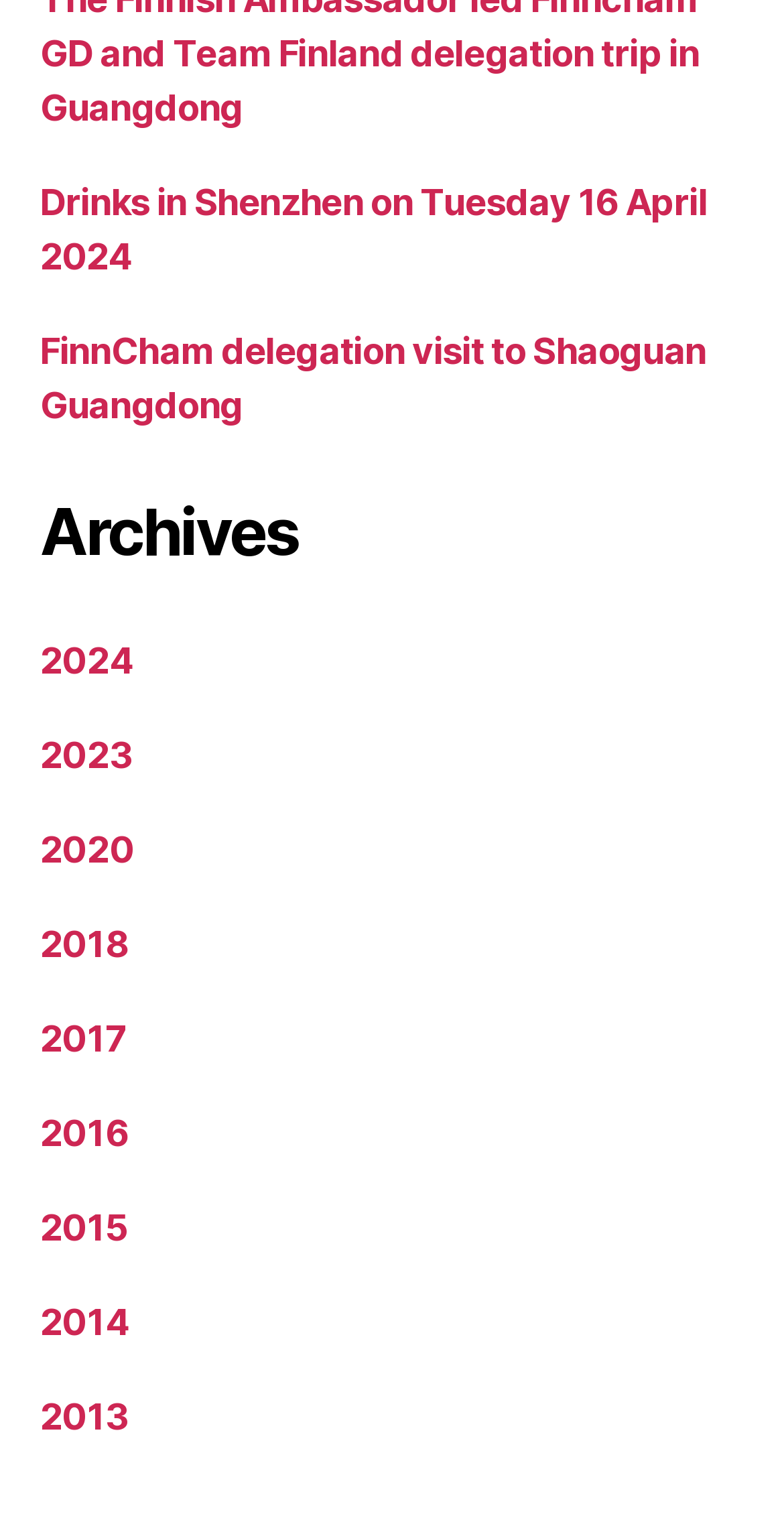Use a single word or phrase to answer this question: 
What is the position of the 'Archives' heading?

Above the year links